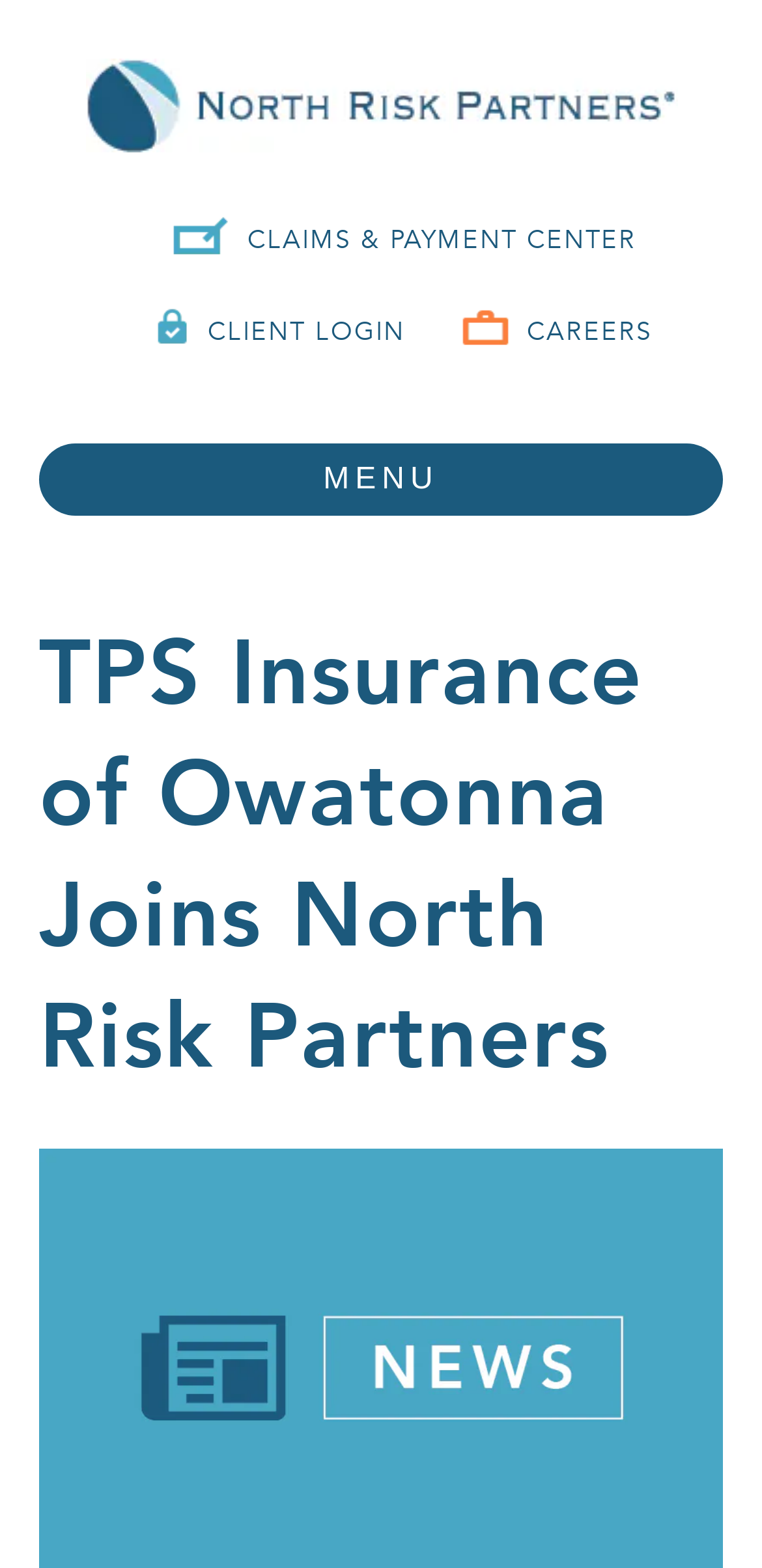What is the name of the company that TPS Insurance joined?
Using the image as a reference, answer with just one word or a short phrase.

North Risk Partners